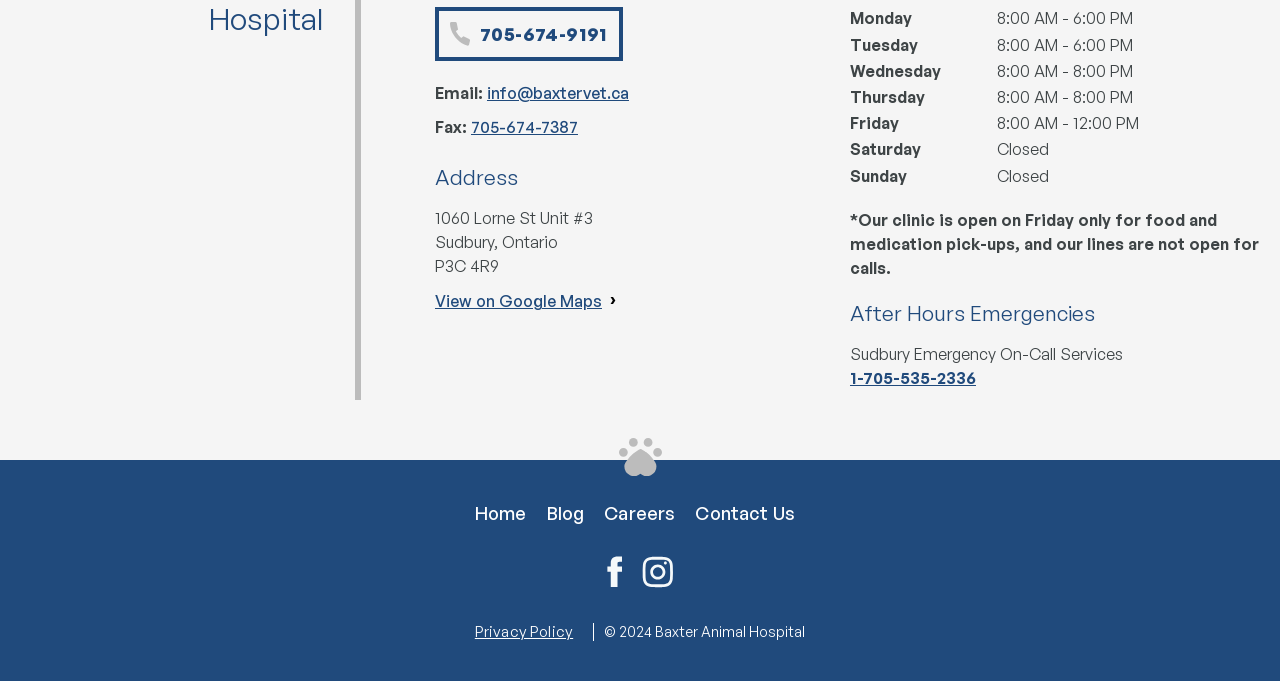Use a single word or phrase to answer this question: 
What are the hospital's hours on Wednesday?

8:00 AM - 8:00 PM